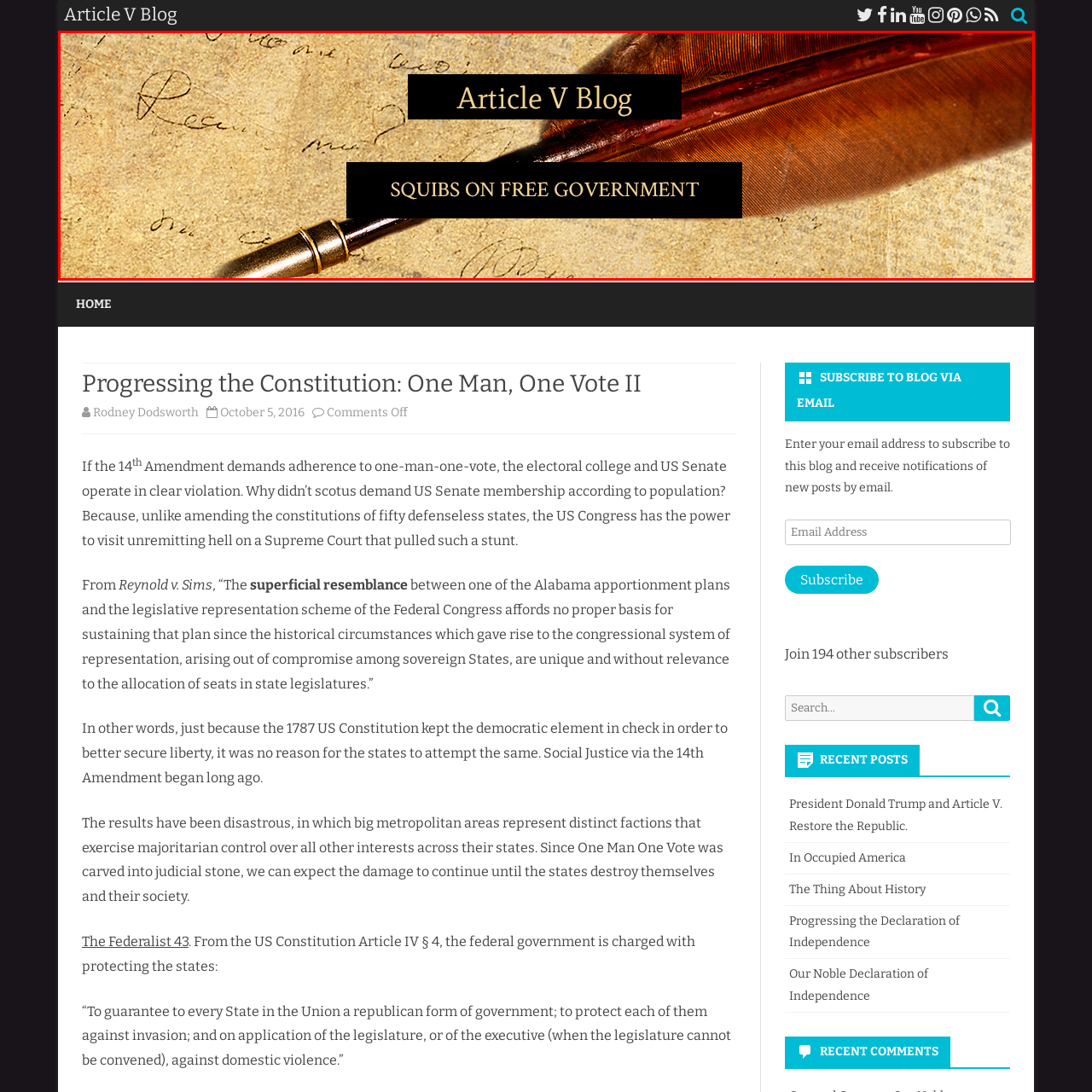Explain the image in the red bounding box with extensive details.

This captivating image serves as a header for the "Article V Blog," which focuses on themes of free government and constitutional discussions. It features an elegant quill pen poised over vintage parchment, evoking a sense of history and the foundational principles of democracy. The blog's title, “Article V Blog,” is prominently displayed in bold, black lettering, while the subtitle “SQUIBS ON FREE GOVERNMENT” contrasts against the rich background, inviting readers to delve into discussions centered around the significance of the Constitution and governance in modern times. The warm tones of the quill and the textured backdrop create a thoughtful atmosphere, suggesting a blend of historical context and contemporary relevance.